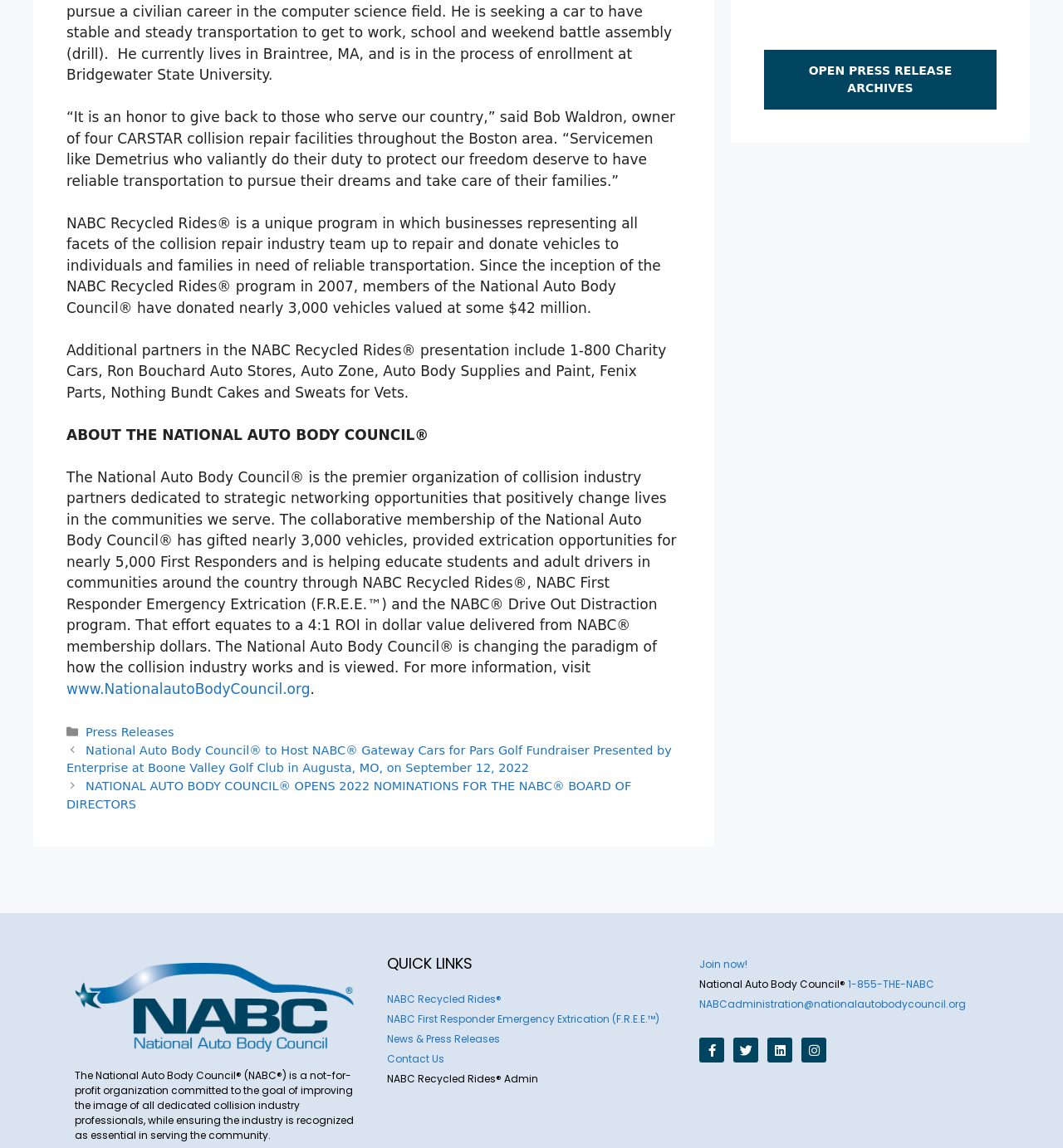What is the name of the organization?
Look at the image and answer the question with a single word or phrase.

National Auto Body Council